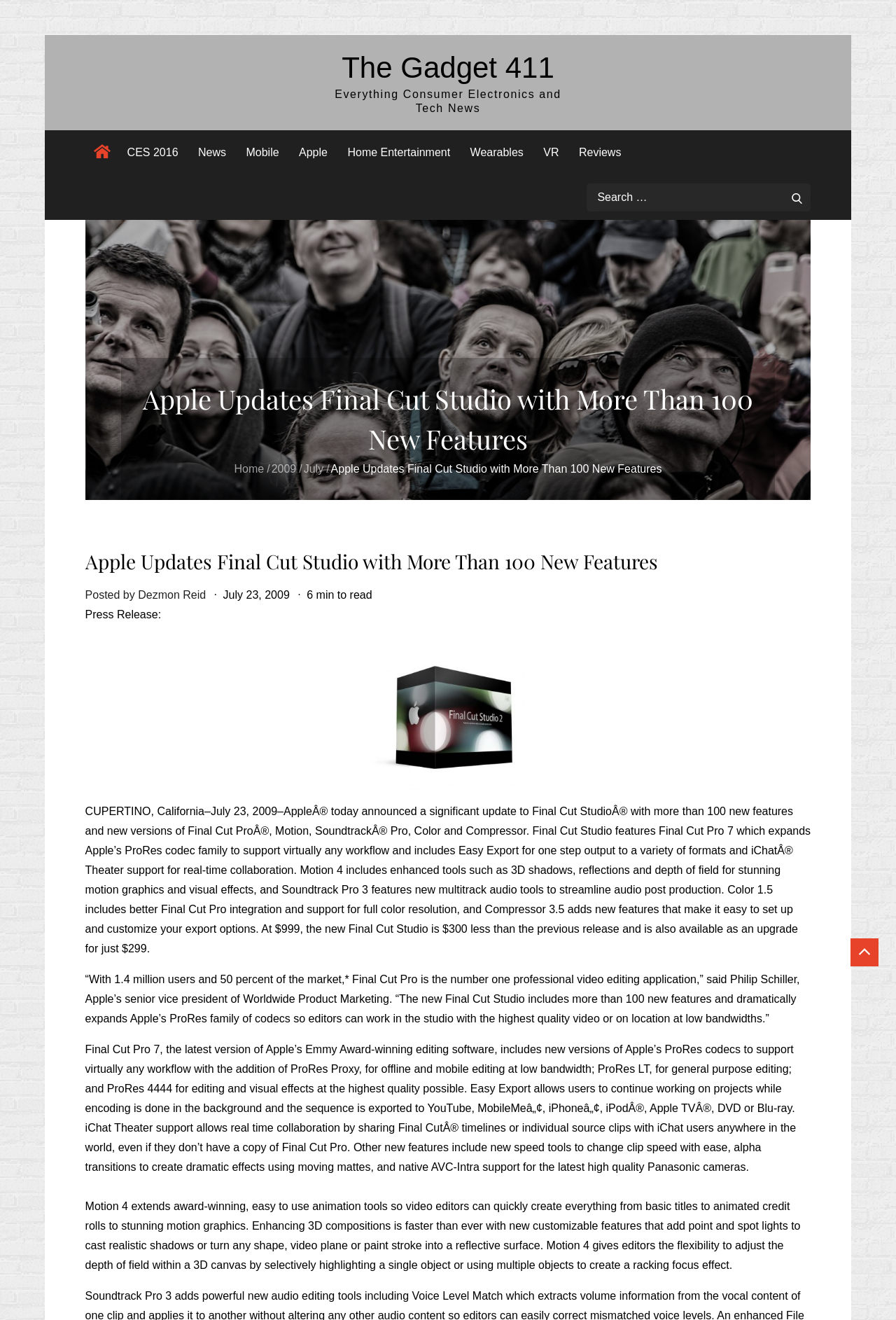Generate the text content of the main headline of the webpage.

Apple Updates Final Cut Studio with More Than 100 New Features